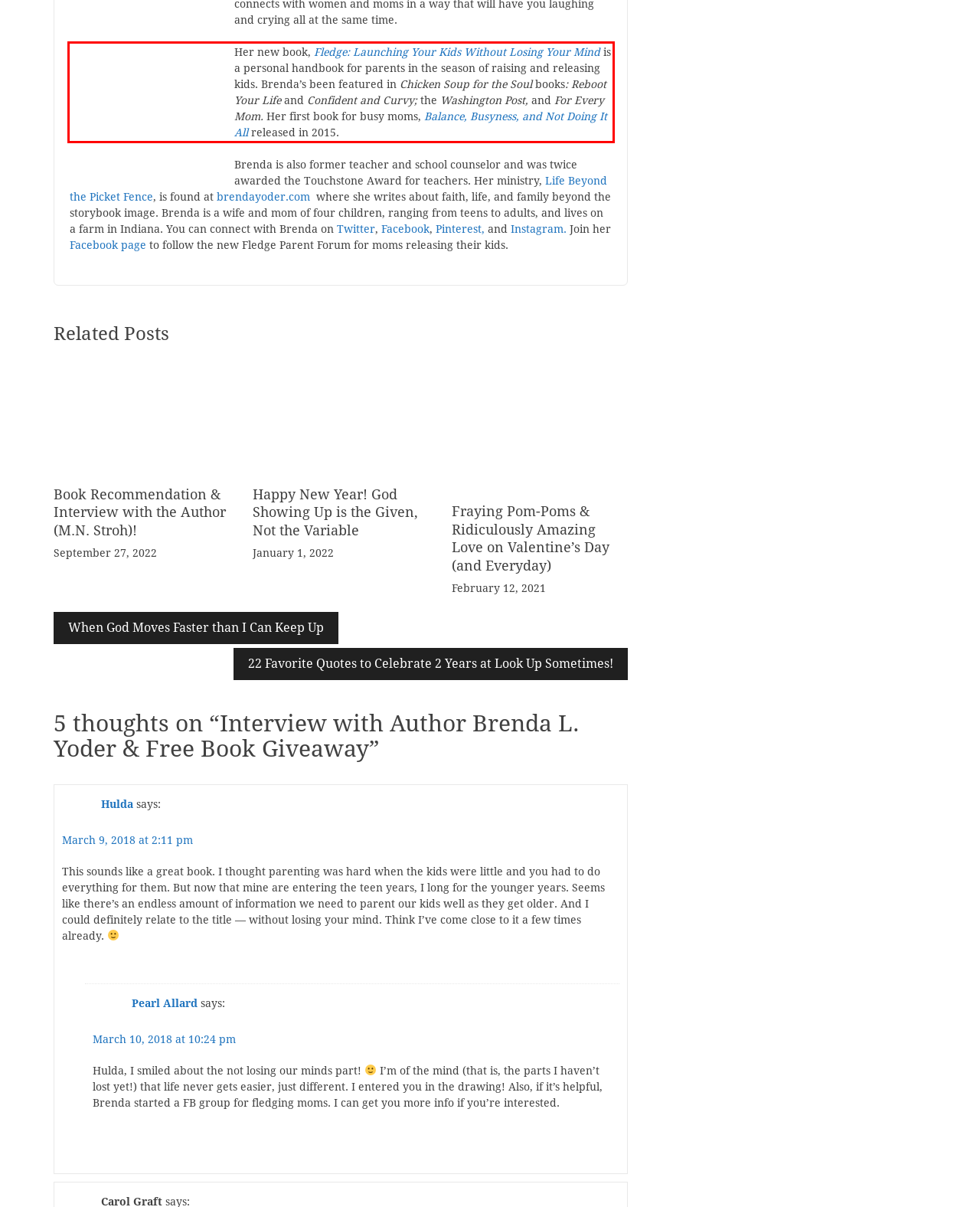Please analyze the screenshot of a webpage and extract the text content within the red bounding box using OCR.

Her new book, Fledge: Launching Your Kids Without Losing Your Mind is a personal handbook for parents in the season of raising and releasing kids. Brenda’s been featured in Chicken Soup for the Soul books: Reboot Your Life and Confident and Curvy; the Washington Post, and For Every Mom. Her first book for busy moms, Balance, Busyness, and Not Doing It All released in 2015.